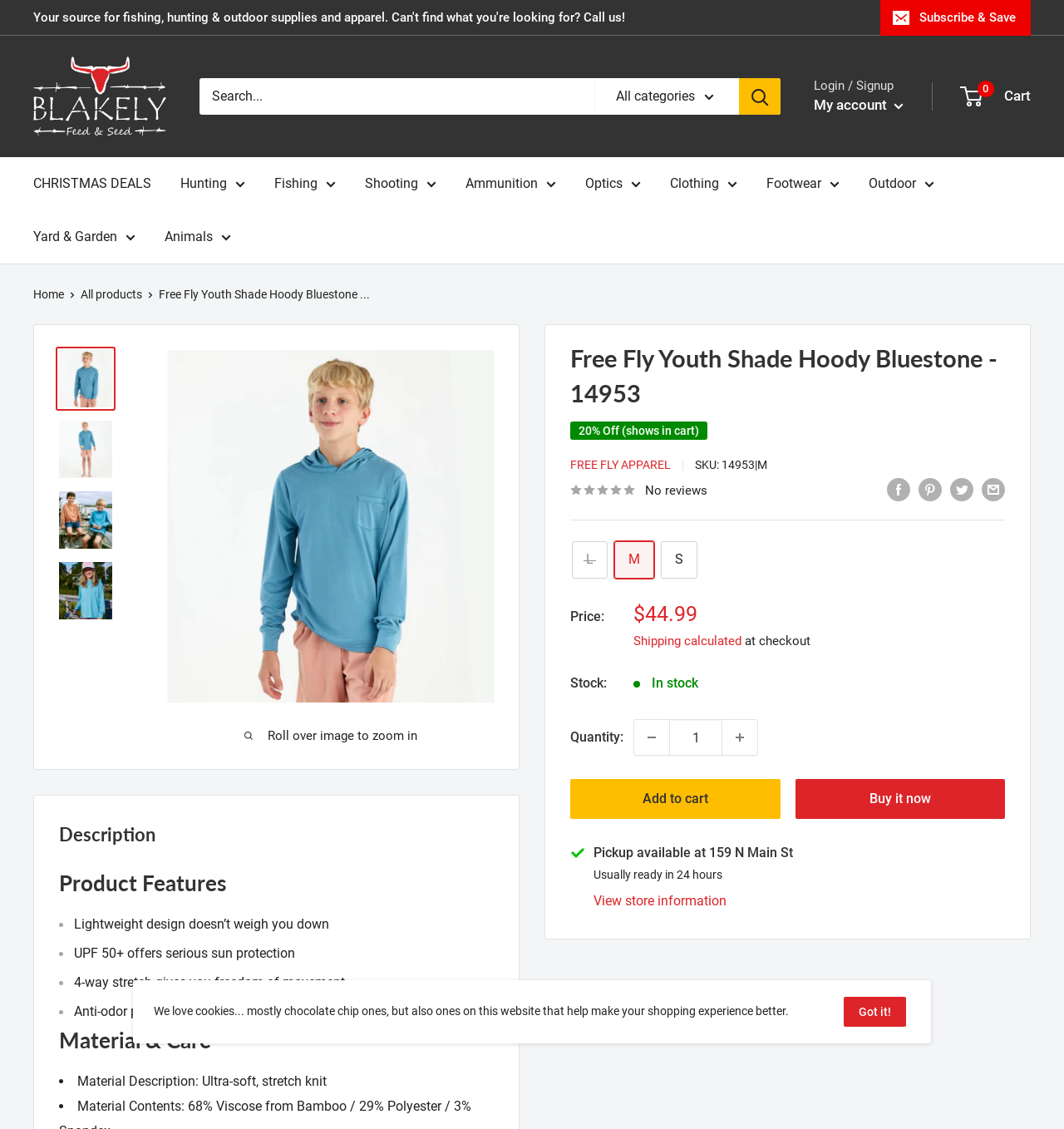Find the main header of the webpage and produce its text content.

Free Fly Youth Shade Hoody Bluestone - 14953